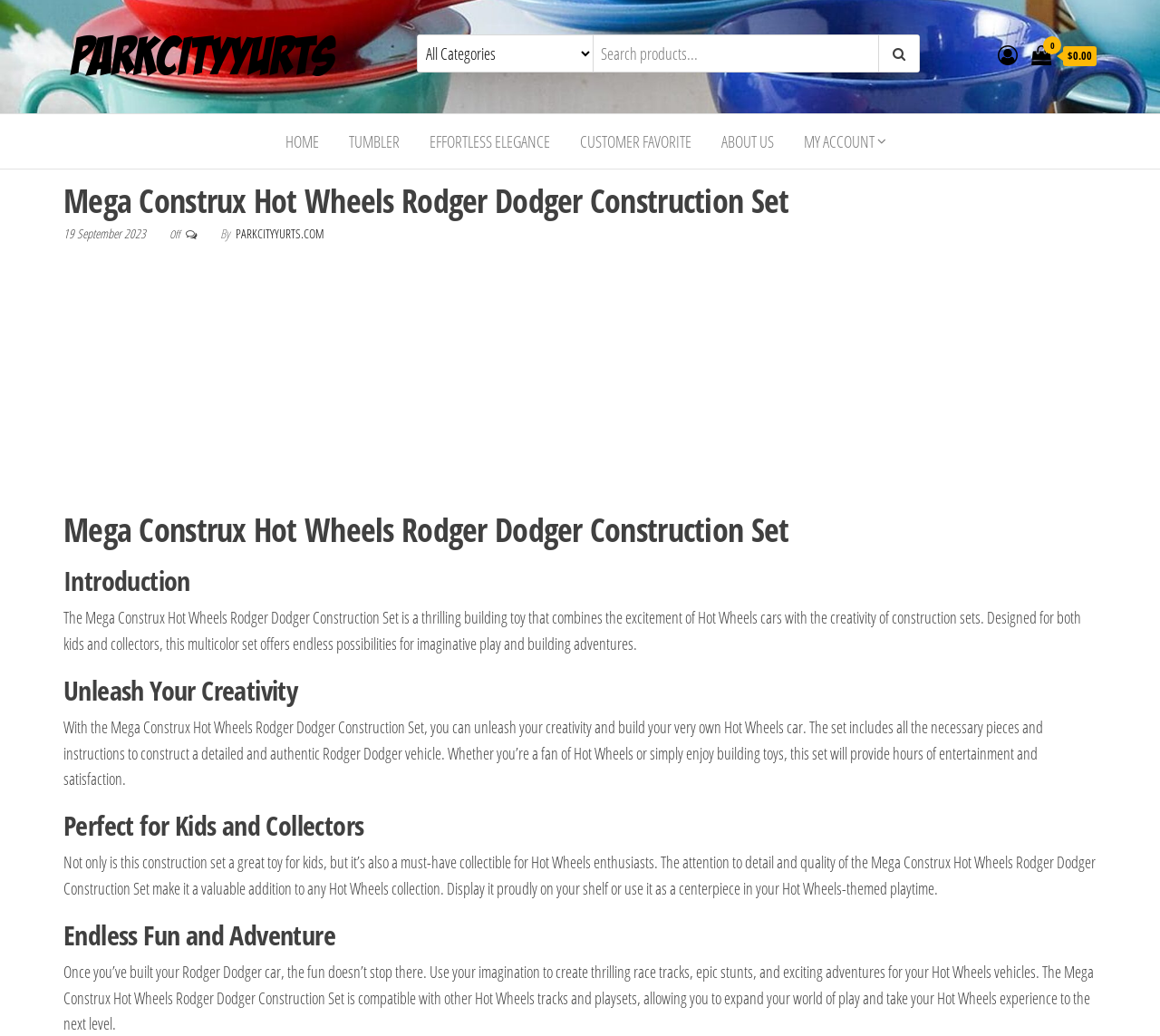Predict the bounding box coordinates of the area that should be clicked to accomplish the following instruction: "Search for products". The bounding box coordinates should consist of four float numbers between 0 and 1, i.e., [left, top, right, bottom].

[0.511, 0.034, 0.792, 0.069]